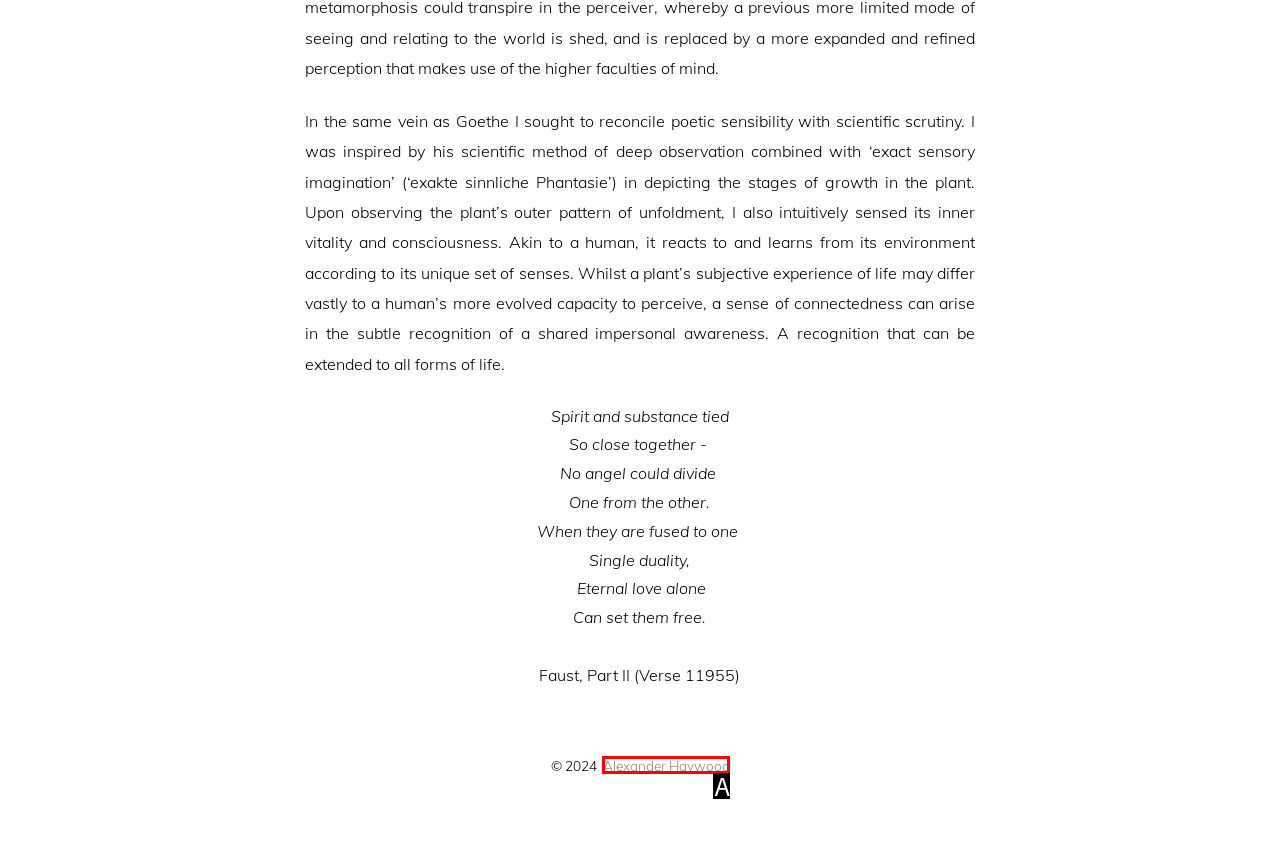Match the option to the description: Alexander Haywood
State the letter of the correct option from the available choices.

A